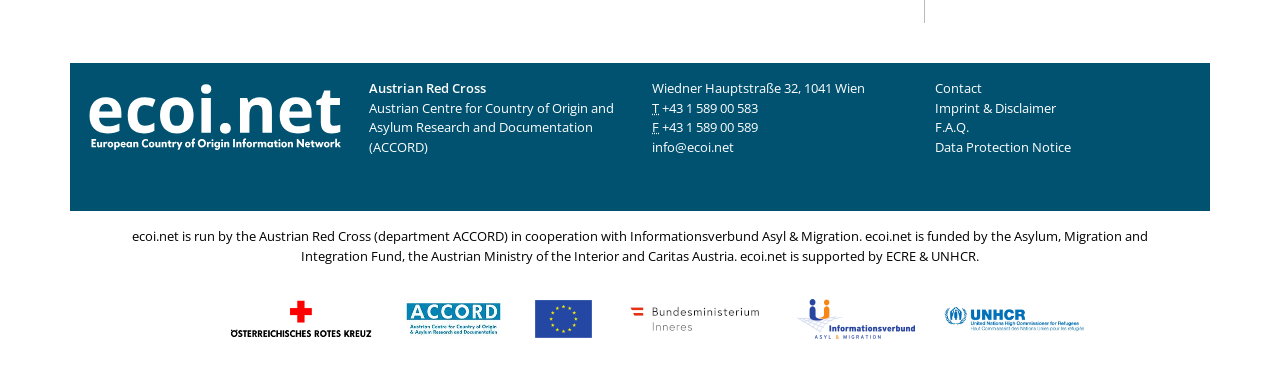Find and provide the bounding box coordinates for the UI element described here: "Data Protection Notice". The coordinates should be given as four float numbers between 0 and 1: [left, top, right, bottom].

[0.73, 0.361, 0.837, 0.408]